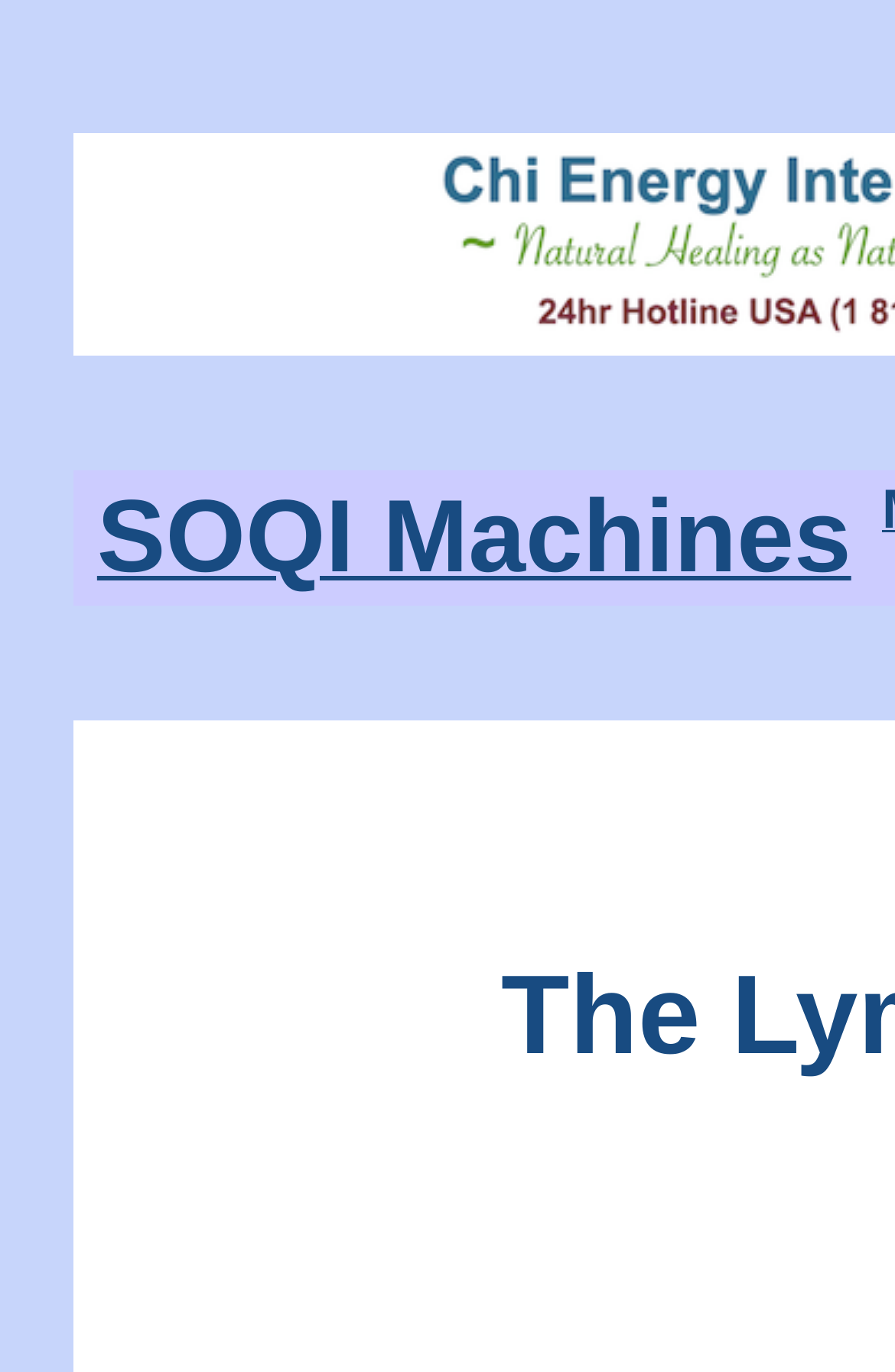Bounding box coordinates are specified in the format (top-left x, top-left y, bottom-right x, bottom-right y). All values are floating point numbers bounded between 0 and 1. Please provide the bounding box coordinate of the region this sentence describes: SOQI Machines

[0.108, 0.274, 0.951, 0.319]